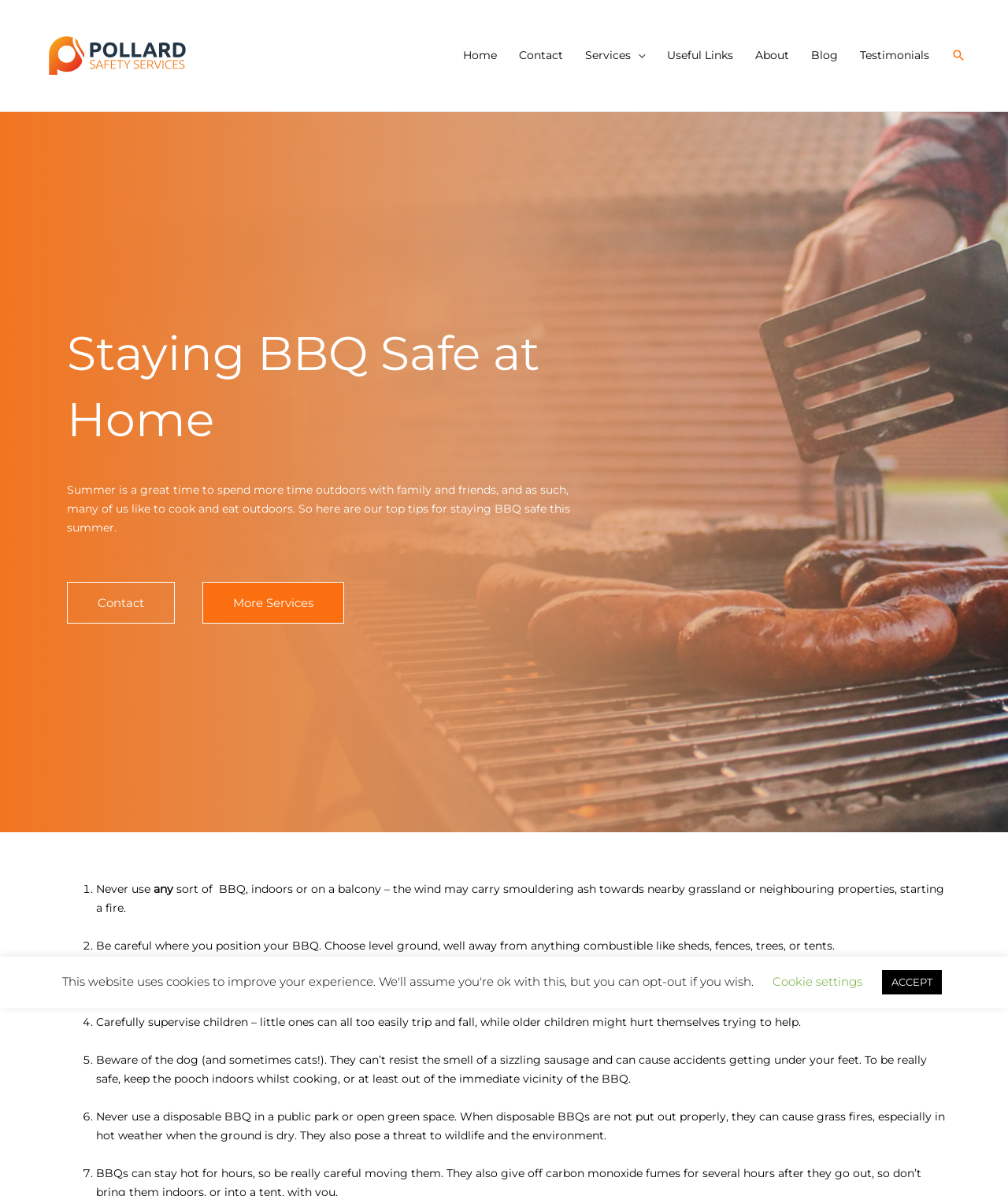Locate the bounding box coordinates of the area where you should click to accomplish the instruction: "Visit the 'Facebook' social media page".

None